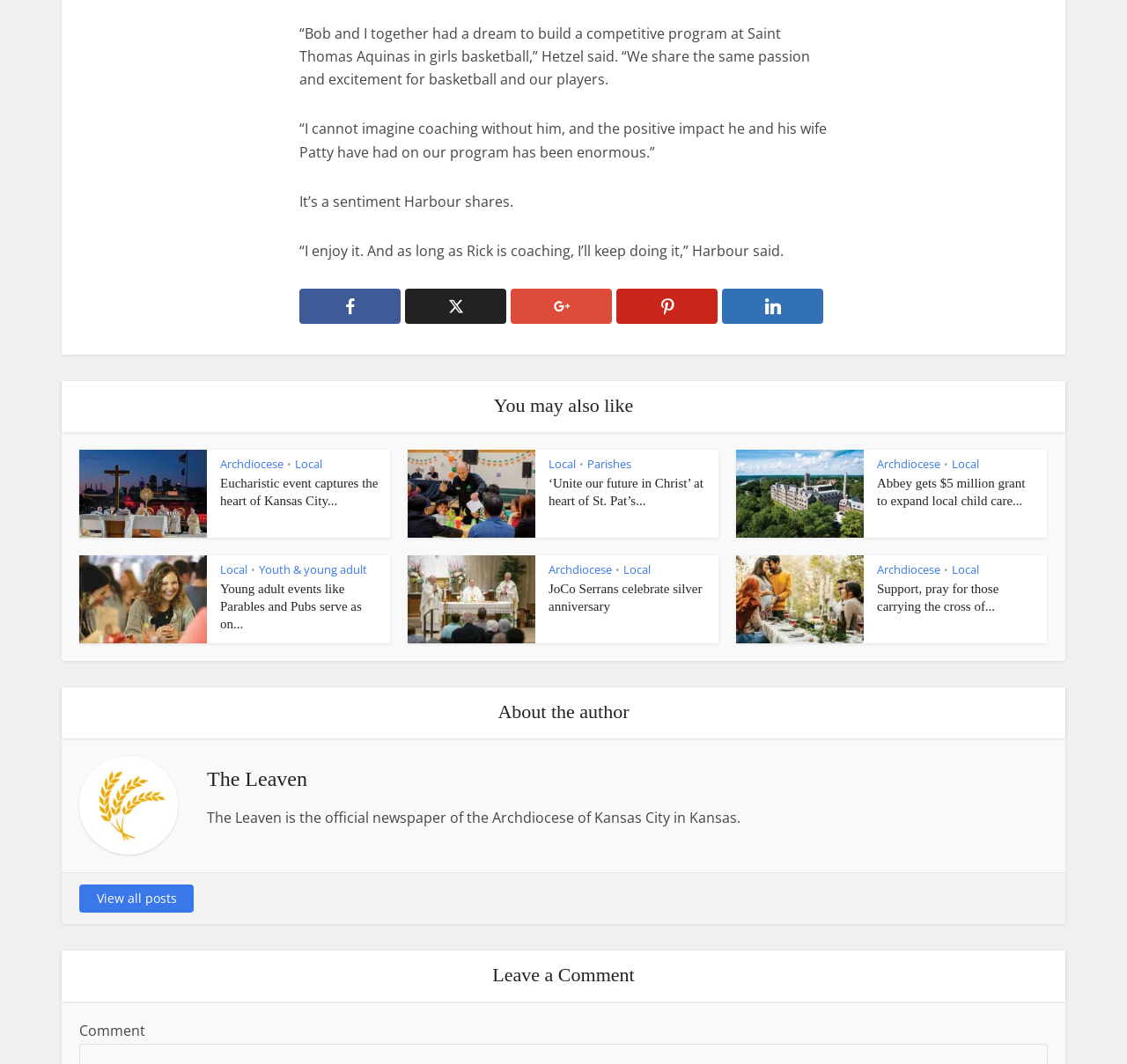Identify the bounding box for the UI element specified in this description: "View all posts". The coordinates must be four float numbers between 0 and 1, formatted as [left, top, right, bottom].

[0.07, 0.831, 0.172, 0.858]